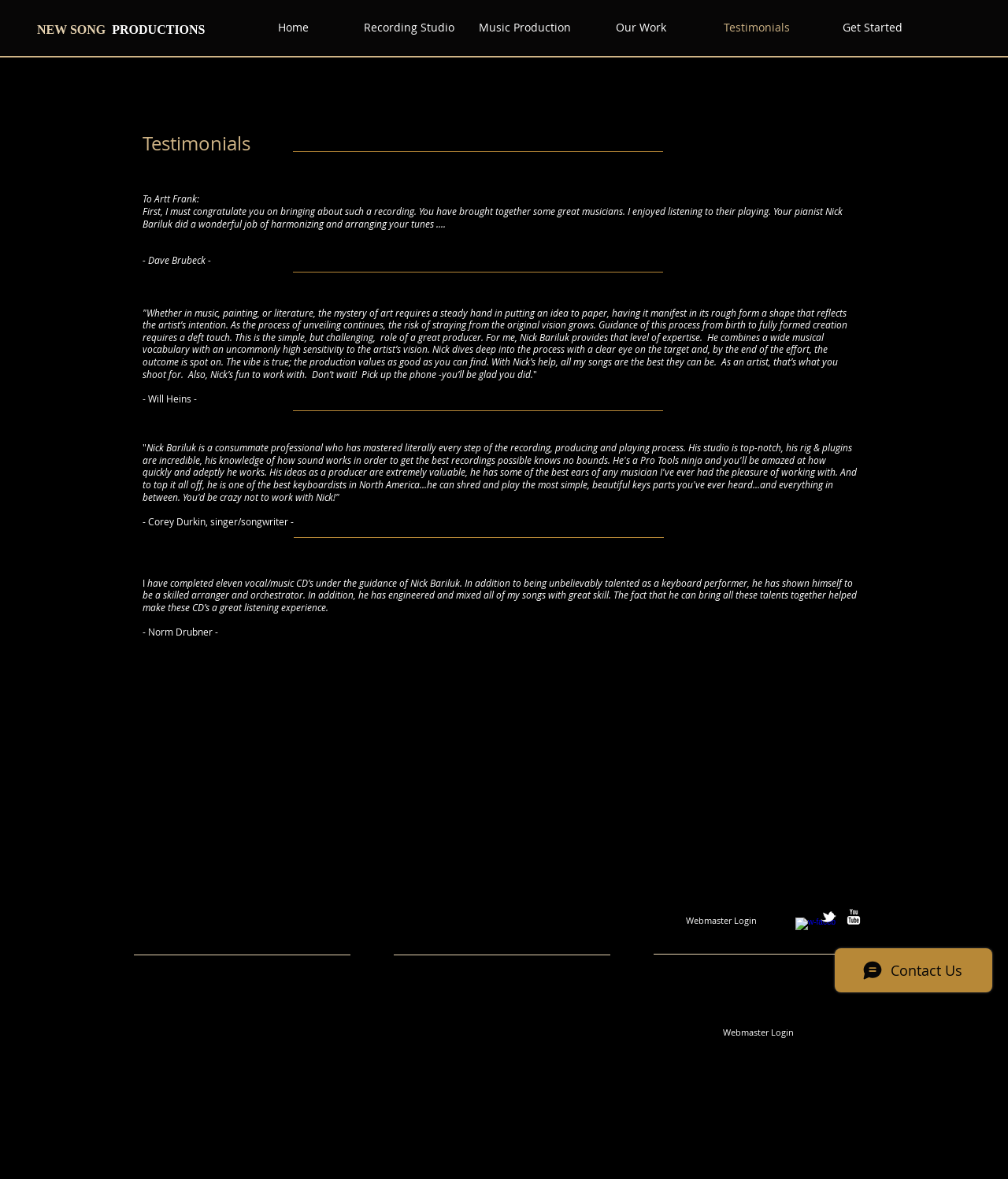Please find and report the bounding box coordinates of the element to click in order to perform the following action: "Click on Home". The coordinates should be expressed as four float numbers between 0 and 1, in the format [left, top, right, bottom].

[0.234, 0.018, 0.348, 0.029]